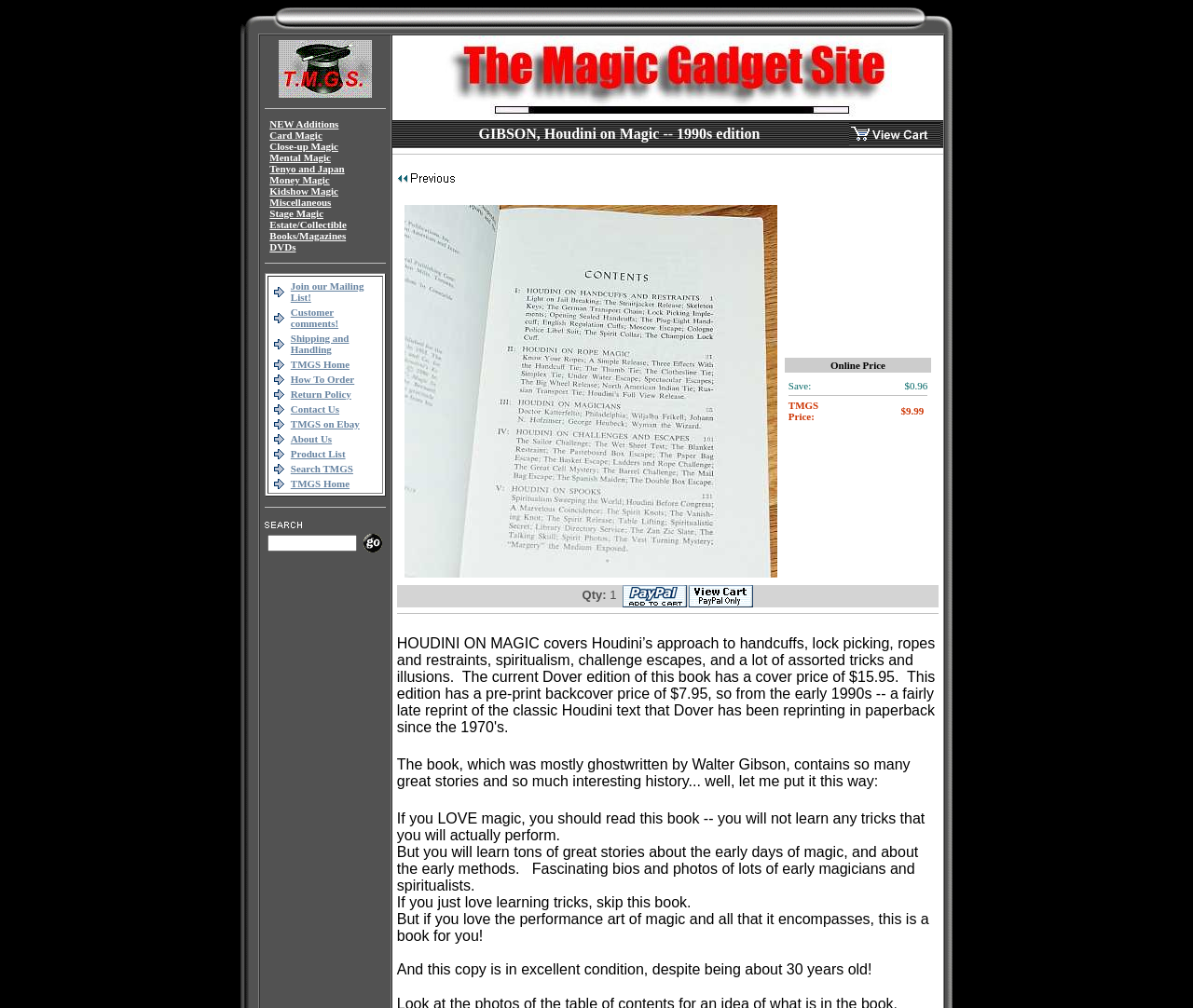Generate a thorough caption detailing the webpage content.

This webpage is about Houdini's approach to magic, specifically covering handcuffs, lock picking, ropes, and restraints, as well as spiritualism, challenge escapes, and assorted other topics. 

At the top of the page, there is a row of images, including a logo and some decorative graphics. Below this, there is a table with multiple rows, each containing a category of magic, such as "NEW Additions", "Card Magic", "Close-up Magic", and so on. Each category has a corresponding link. 

Further down the page, there is a section with a heading that reads "Join our Mailing List! Customer comments! Shipping and Handling TMGS Home How To Order Return Policy Contact Us TMGS on Ebay About Us Product List Search TMGS TMGS Home". This section is divided into multiple tables, each containing a link to a specific topic, such as "Join our Mailing List", "Customer comments", "Shipping and Handling", and so on. Each link is accompanied by a small image.